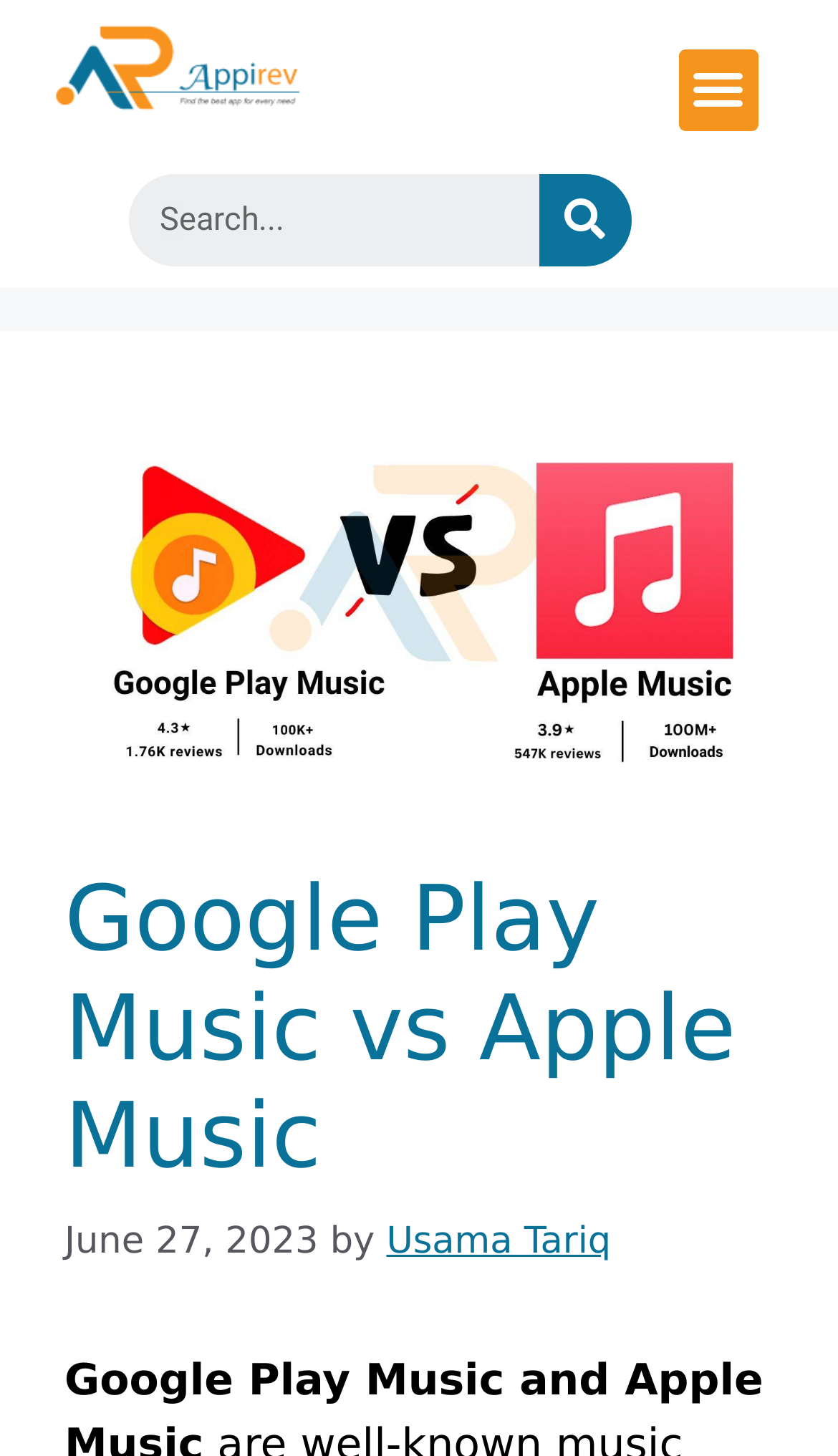Please answer the following question as detailed as possible based on the image: 
What is the topic of the featured image?

I found the topic of the featured image by looking at the image element, which is placed above the header, and the header contains the text 'Google Play Music vs Apple Music', indicating that the image is related to this topic.